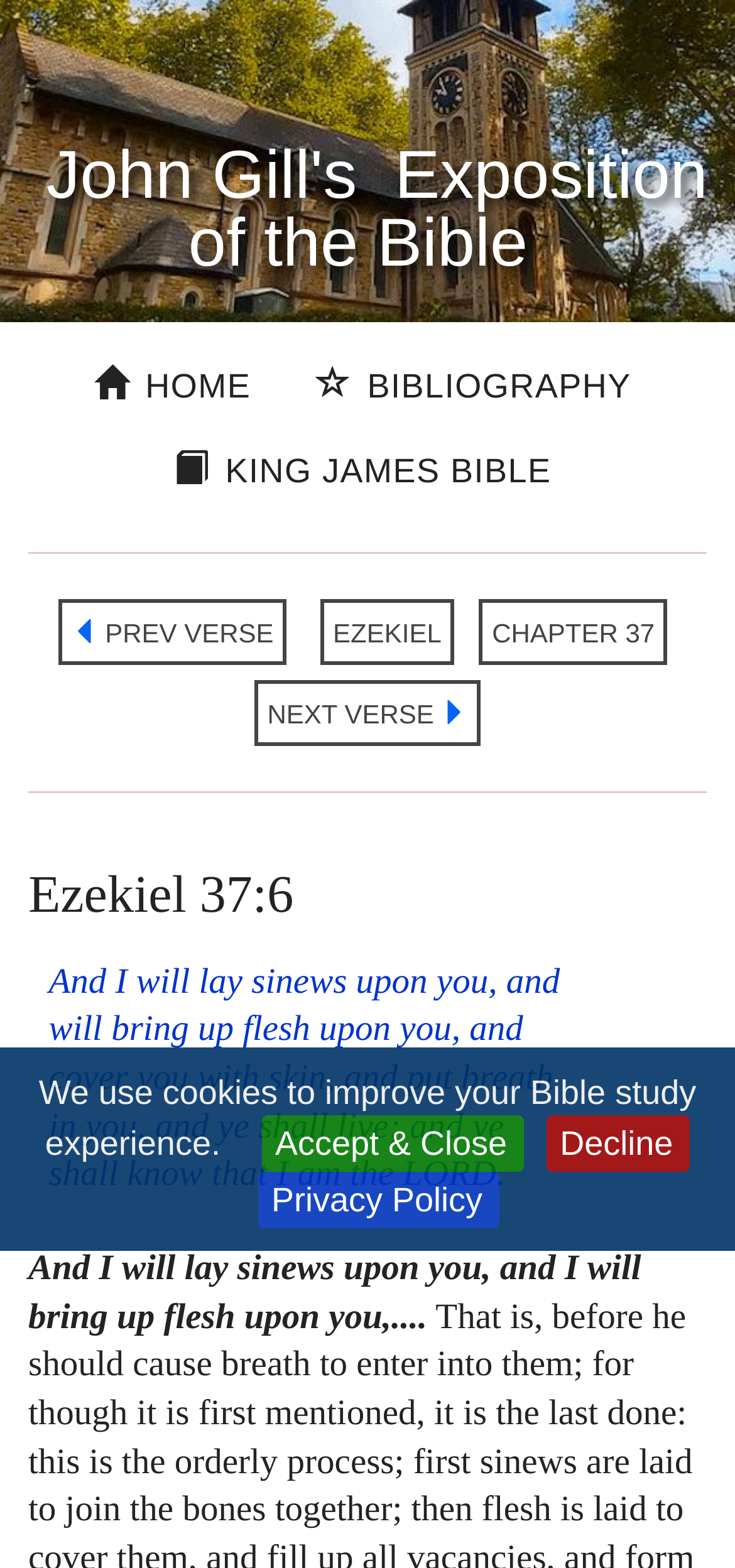Show me the bounding box coordinates of the clickable region to achieve the task as per the instruction: "go to next verse".

[0.346, 0.434, 0.654, 0.476]